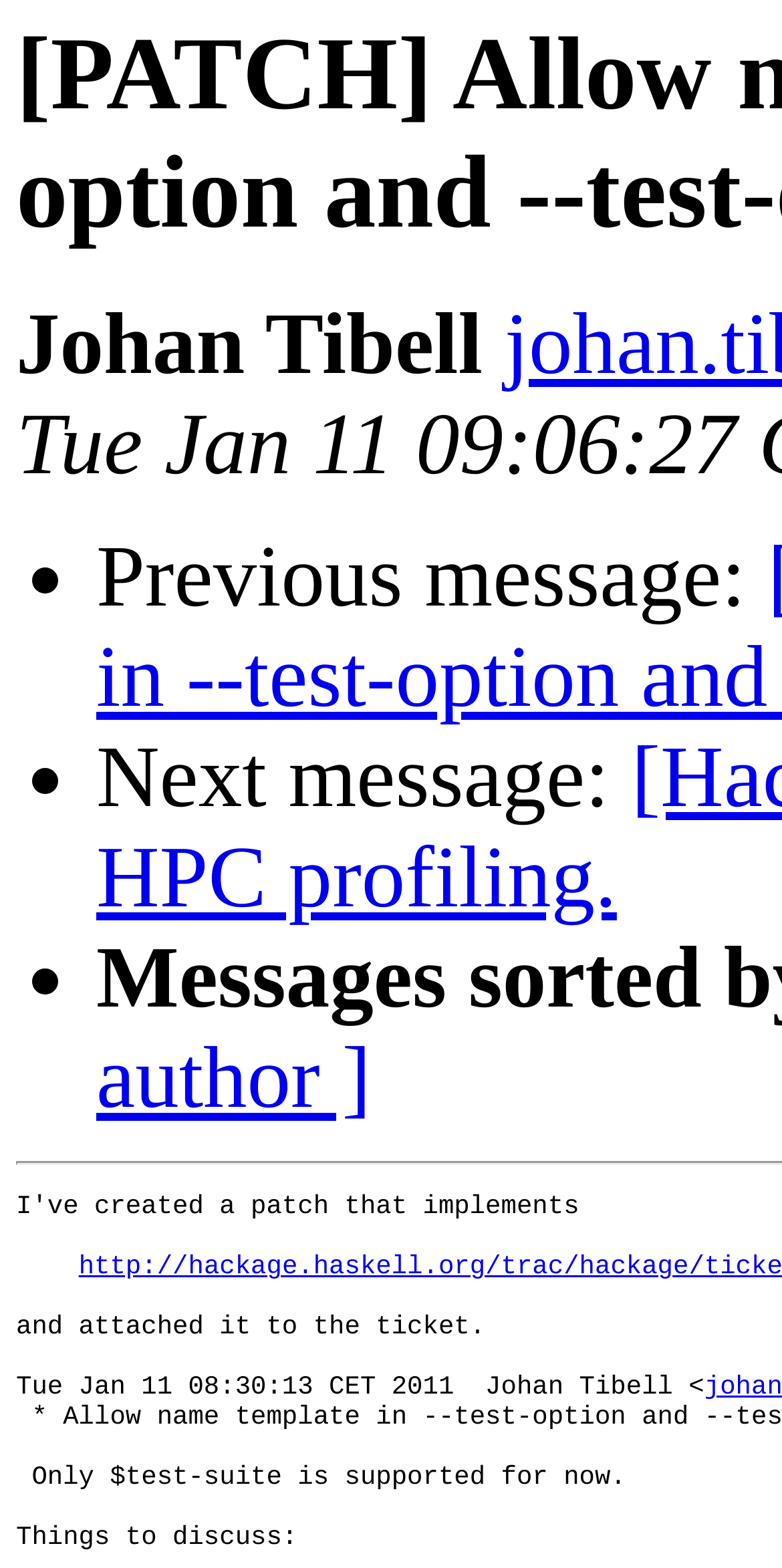What is the format of the message?
Please give a detailed and elaborate explanation in response to the question.

The format of the message is a block of text with the sender's information, including their name and date, as seen in the StaticText elements containing the message content and sender information.